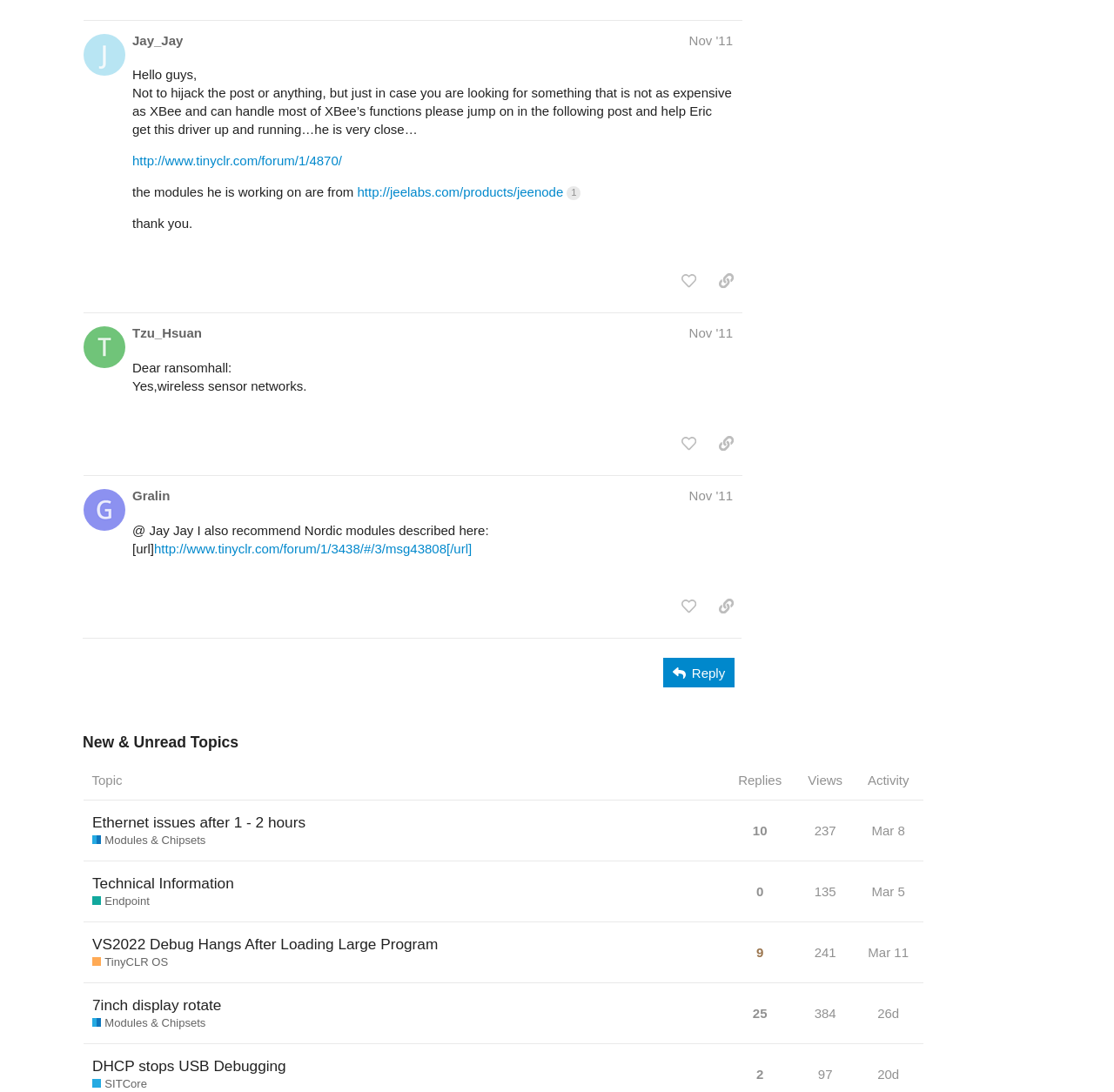Using the details in the image, give a detailed response to the question below:
What is the number of views of the topic 'VS2022 Debug Hangs After Loading Large Program'?

The topic 'VS2022 Debug Hangs After Loading Large Program' is located in the gridcell and it has a generic element 'this topic has been viewed 241 times' which indicates the number of views.